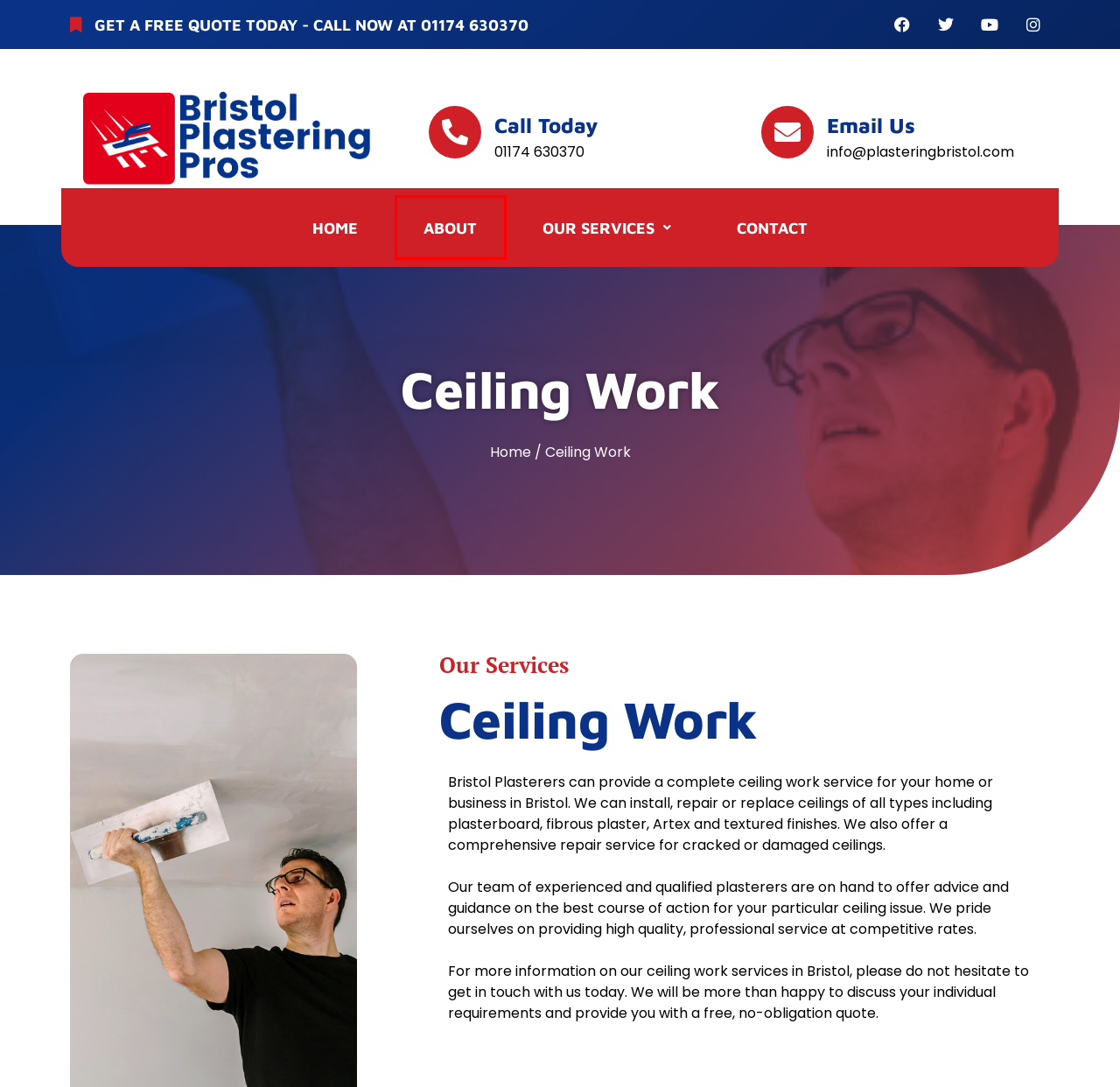A screenshot of a webpage is given, marked with a red bounding box around a UI element. Please select the most appropriate webpage description that fits the new page after clicking the highlighted element. Here are the candidates:
A. Dry Lining - Bristol Plasterer
B. Plastering - Bristol Plasterer
C. Our Services - Bristol Plasterer
D. Artex Removal - Bristol Plasterer
E. Rendering - Bristol Plasterer
F. About - Bristol Plasterer
G. Contact - Bristol Plasterer
H. Plasterer Bristol | Expert Plastering & Rendering in Bristol

F